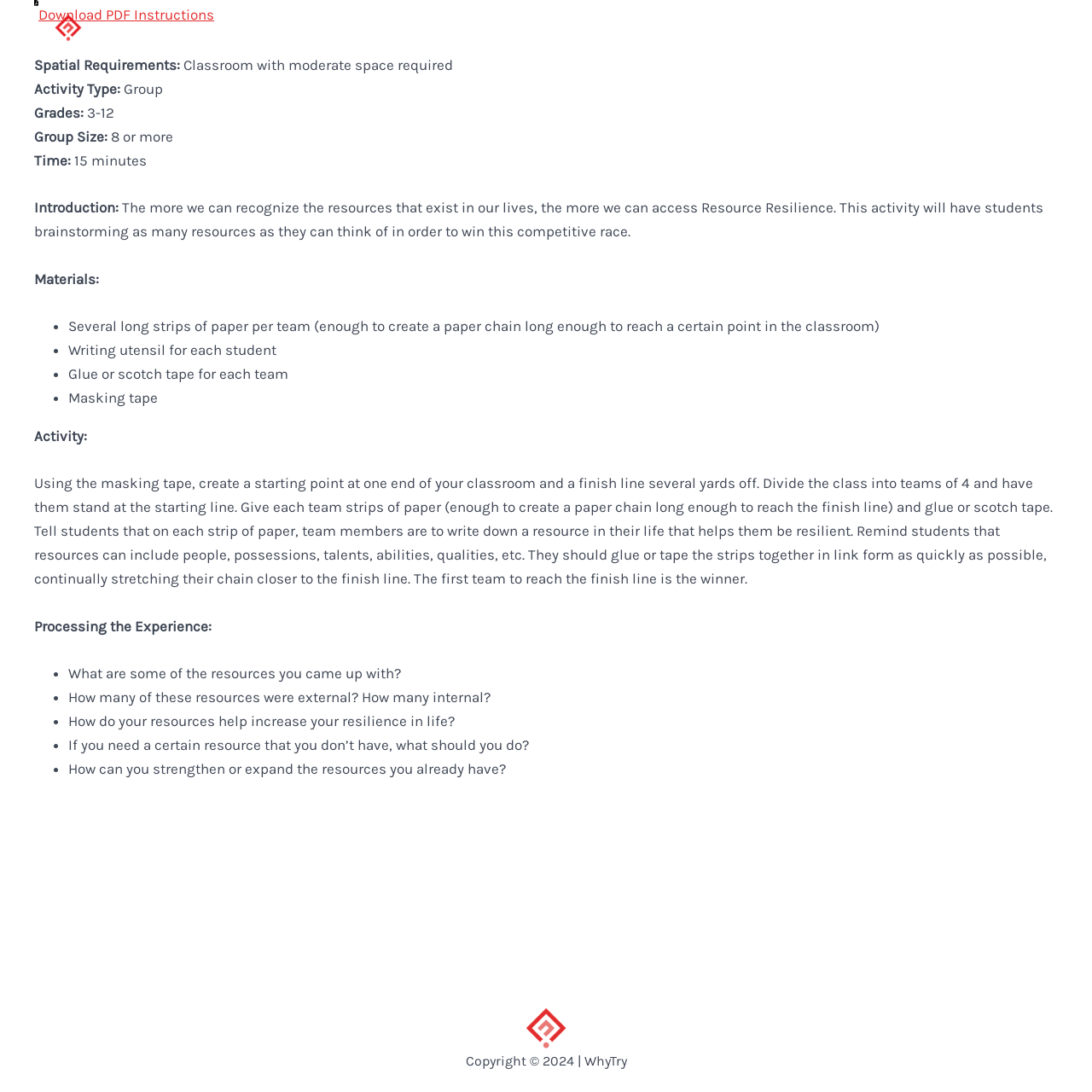What is the purpose of the masking tape in the activity?
Kindly give a detailed and elaborate answer to the question.

The purpose of the masking tape in the activity is to create a starting point at one end of the classroom and a finish line several yards off, as mentioned in the webpage in the 'Activity:' section.